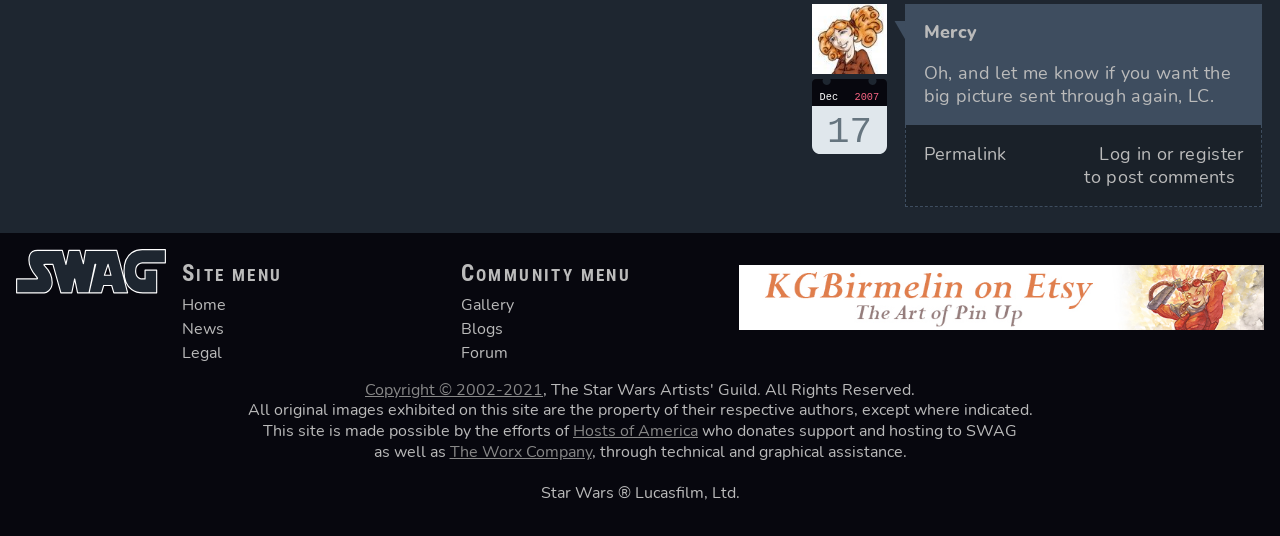Using the information from the screenshot, answer the following question thoroughly:
What is the name of the company that donates support and hosting to SWAG?

I found the name of the company by looking at the link element in the footer section. Specifically, I found the link element 'Hosts of America' which is mentioned as the company that donates support and hosting to SWAG.